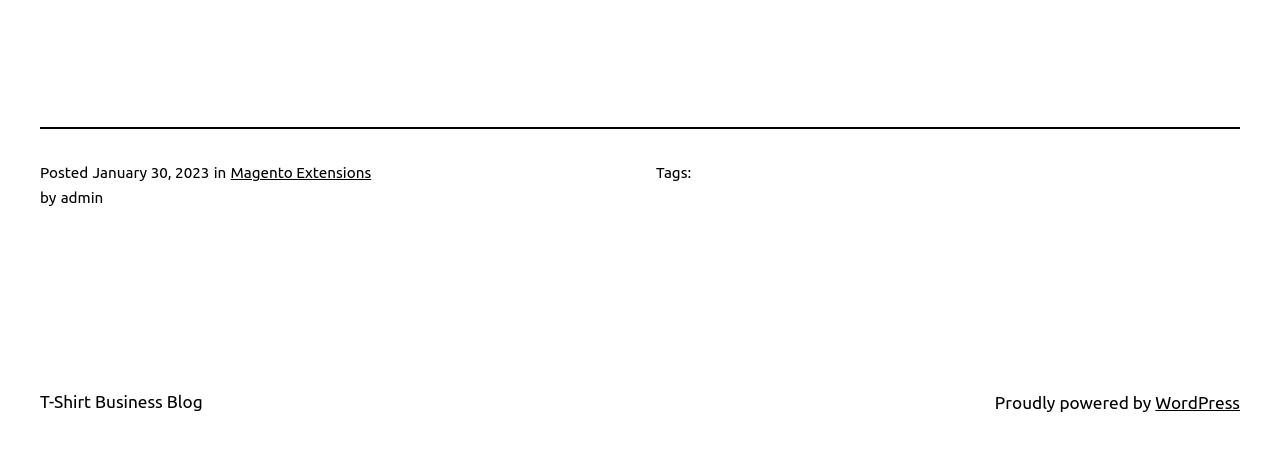What is the name of the blog?
Using the details from the image, give an elaborate explanation to answer the question.

I found the name of the blog by looking at the link element with the text 'T-Shirt Business Blog' at the bottom of the page, which suggests that it is the name of the blog.